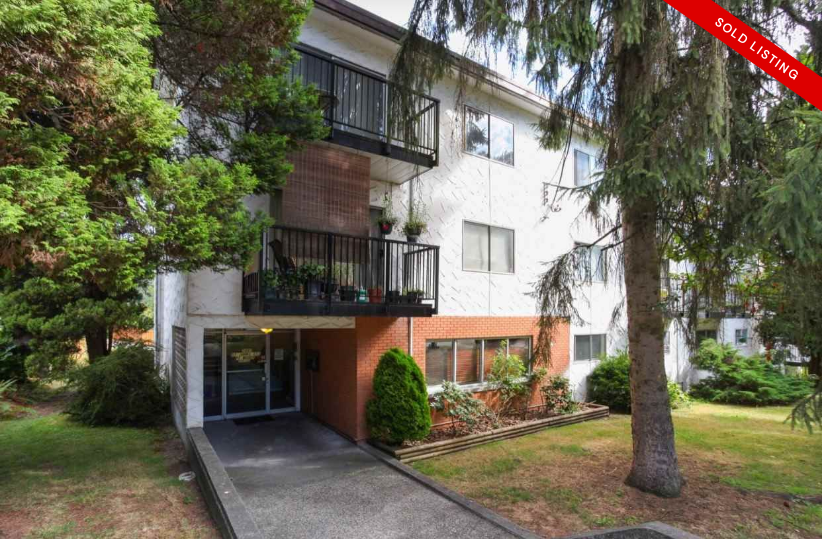Please provide a comprehensive response to the question below by analyzing the image: 
Who is the real estate agent responsible for the listing?

According to the caption, the real estate agent responsible for the listing is Marshell Forster from Team 3000 Realty Ltd, who posted the listing on February 26, 2021.